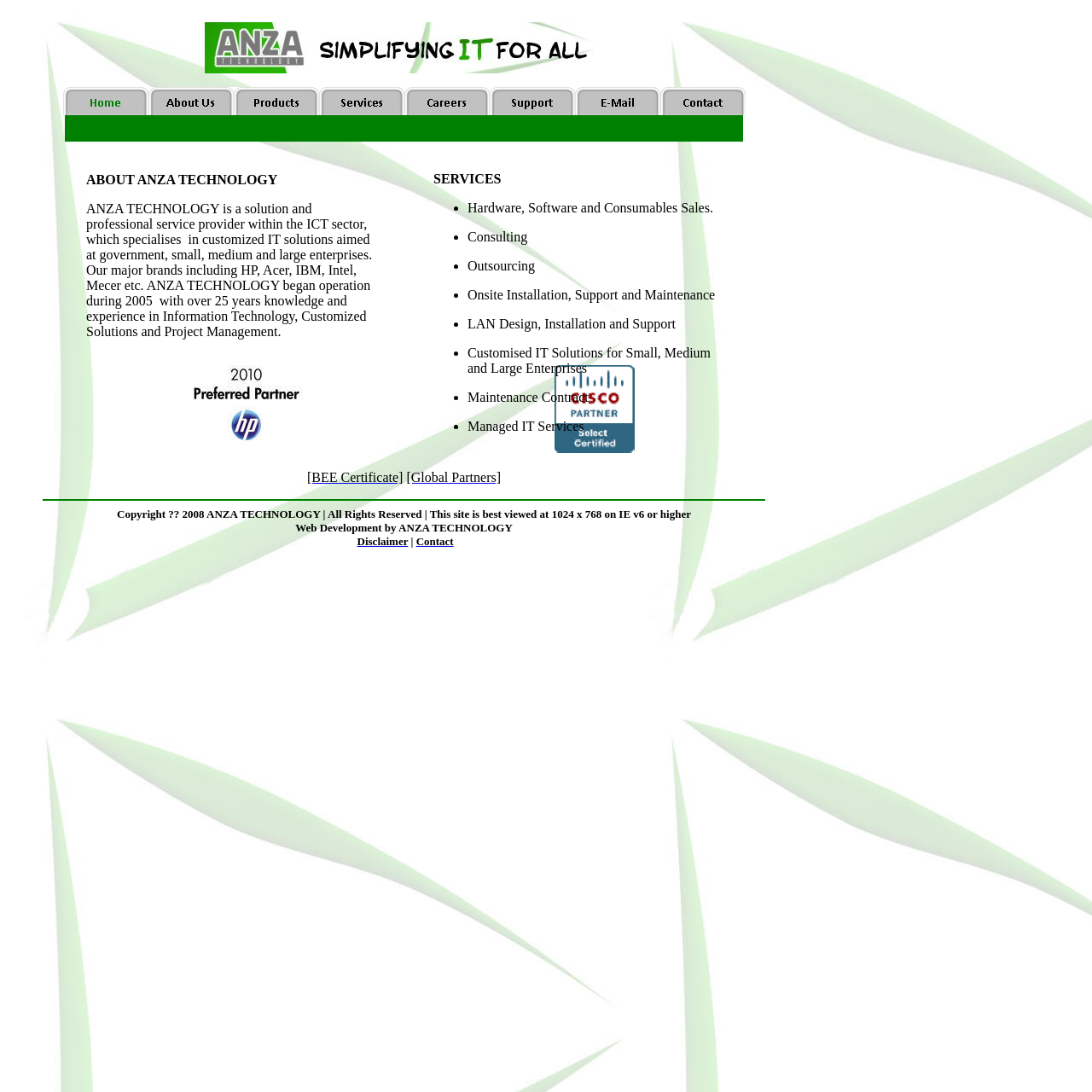Please identify the coordinates of the bounding box that should be clicked to fulfill this instruction: "Check out the 'Categories'".

None